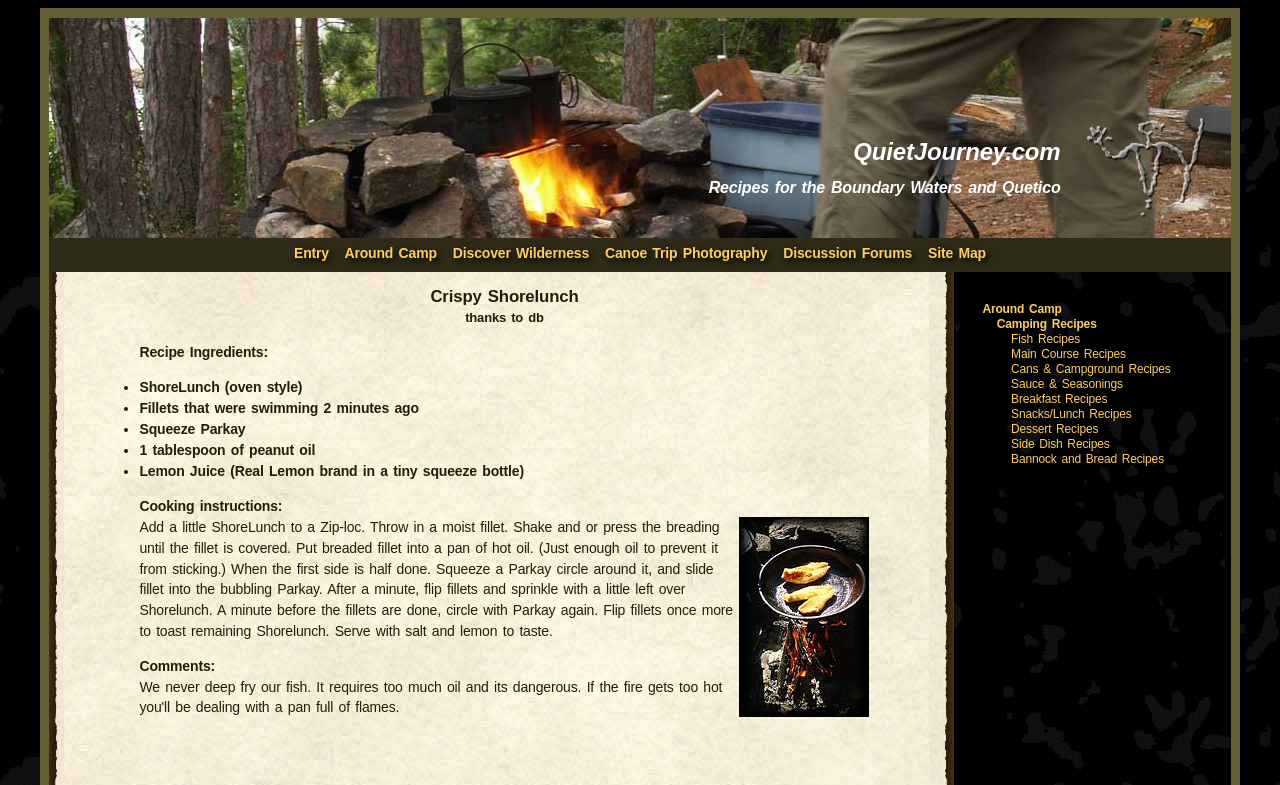What is the last step in the cooking instructions?
Please describe in detail the information shown in the image to answer the question.

The cooking instructions are listed in the blockquote section, and the last step is to 'Serve with salt and lemon to taste', which is mentioned at the end of the instructions.